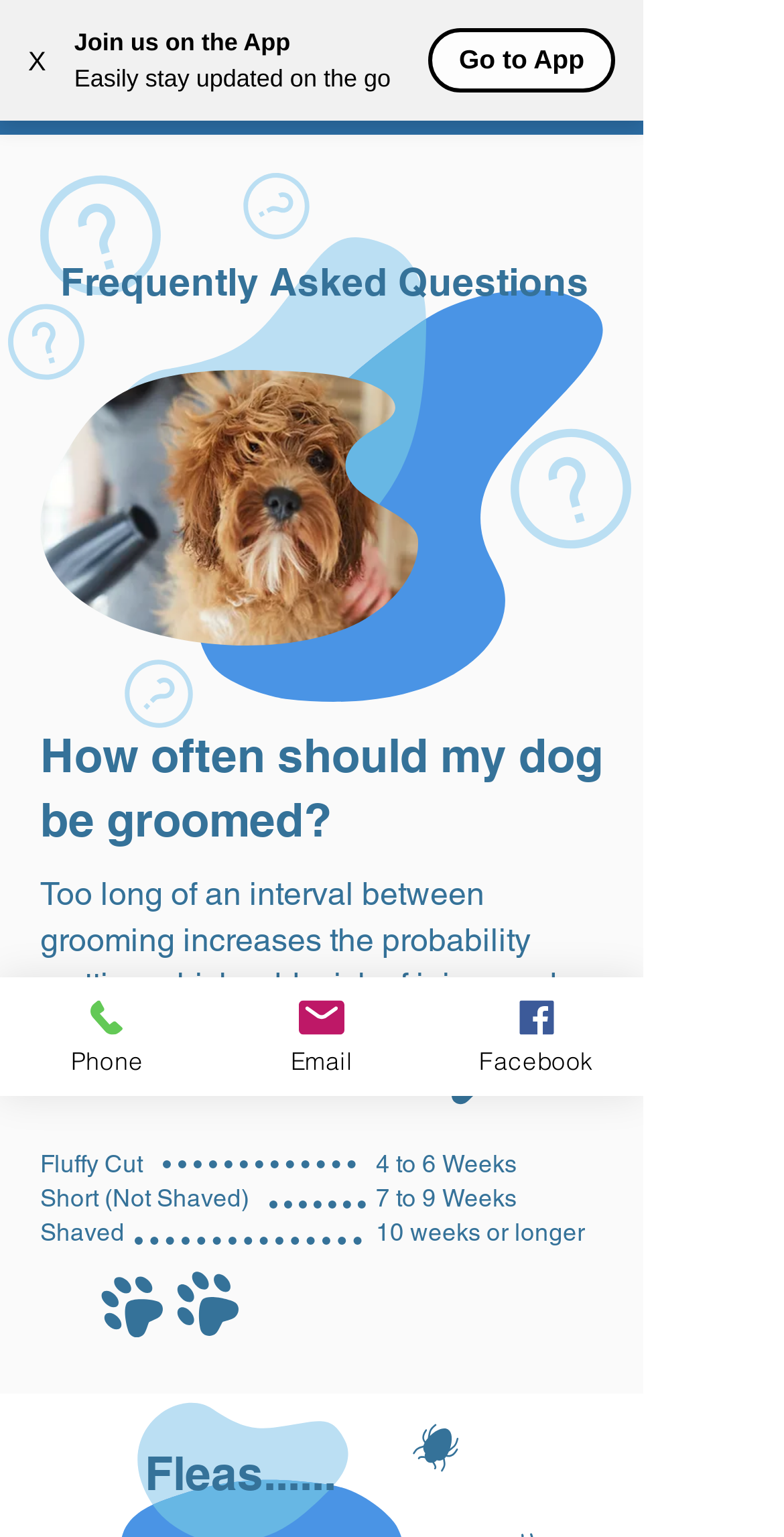Based on the element description aria-label="Facebook", identify the bounding box of the UI element in the given webpage screenshot. The coordinates should be in the format (top-left x, top-left y, bottom-right x, bottom-right y) and must be between 0 and 1.

[0.572, 0.026, 0.644, 0.063]